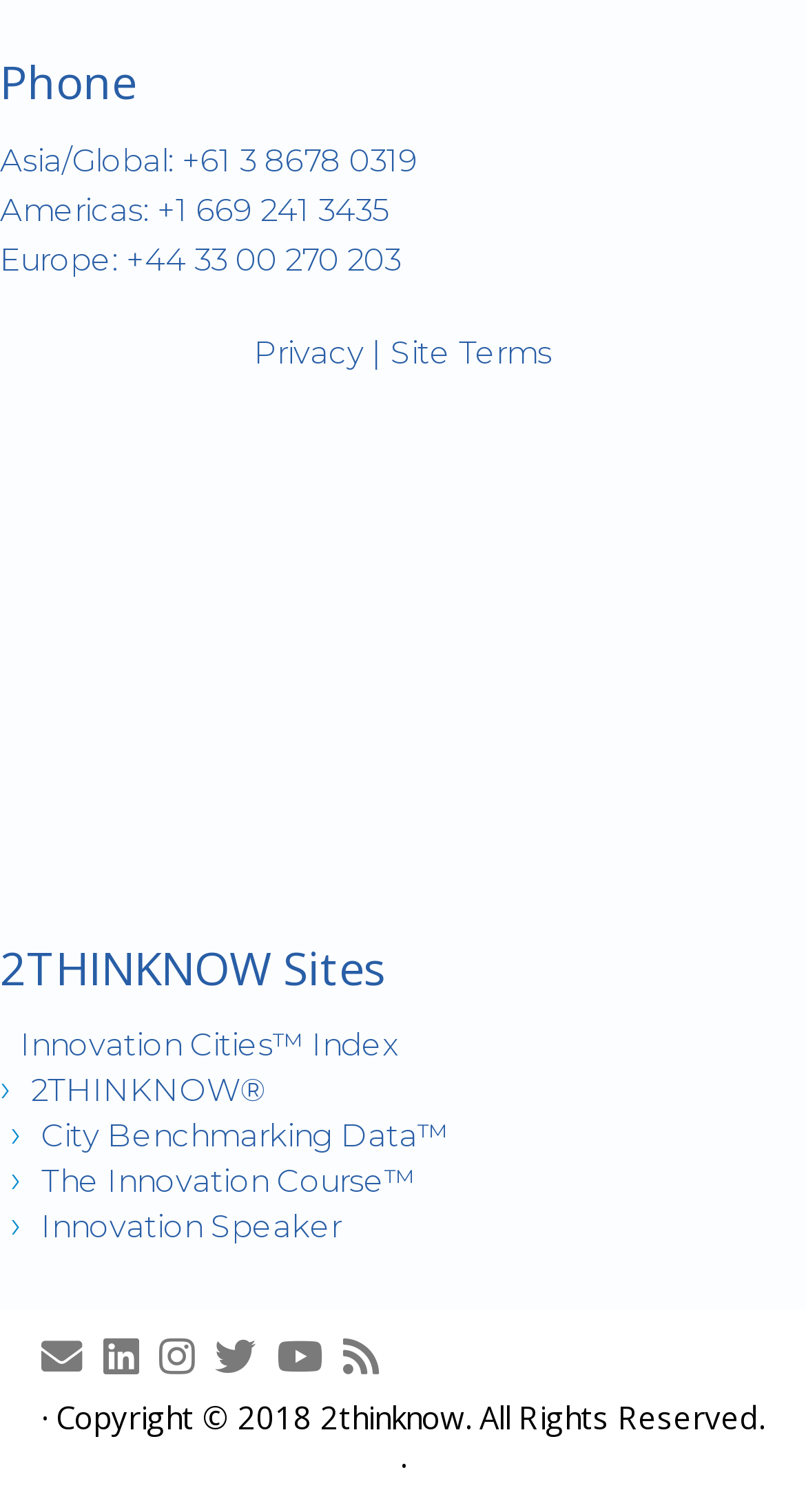Please pinpoint the bounding box coordinates for the region I should click to adhere to this instruction: "View Innovation Cities TV on Youtube".

[0.344, 0.883, 0.426, 0.912]